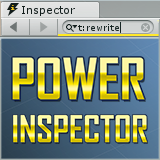What is the text in the search bar?
Look at the screenshot and provide an in-depth answer.

The search bar is visible at the top, and it features the text input placeholder 't:rewrite', which suggests a focus on a specific function or tool related to the Power Inspector.